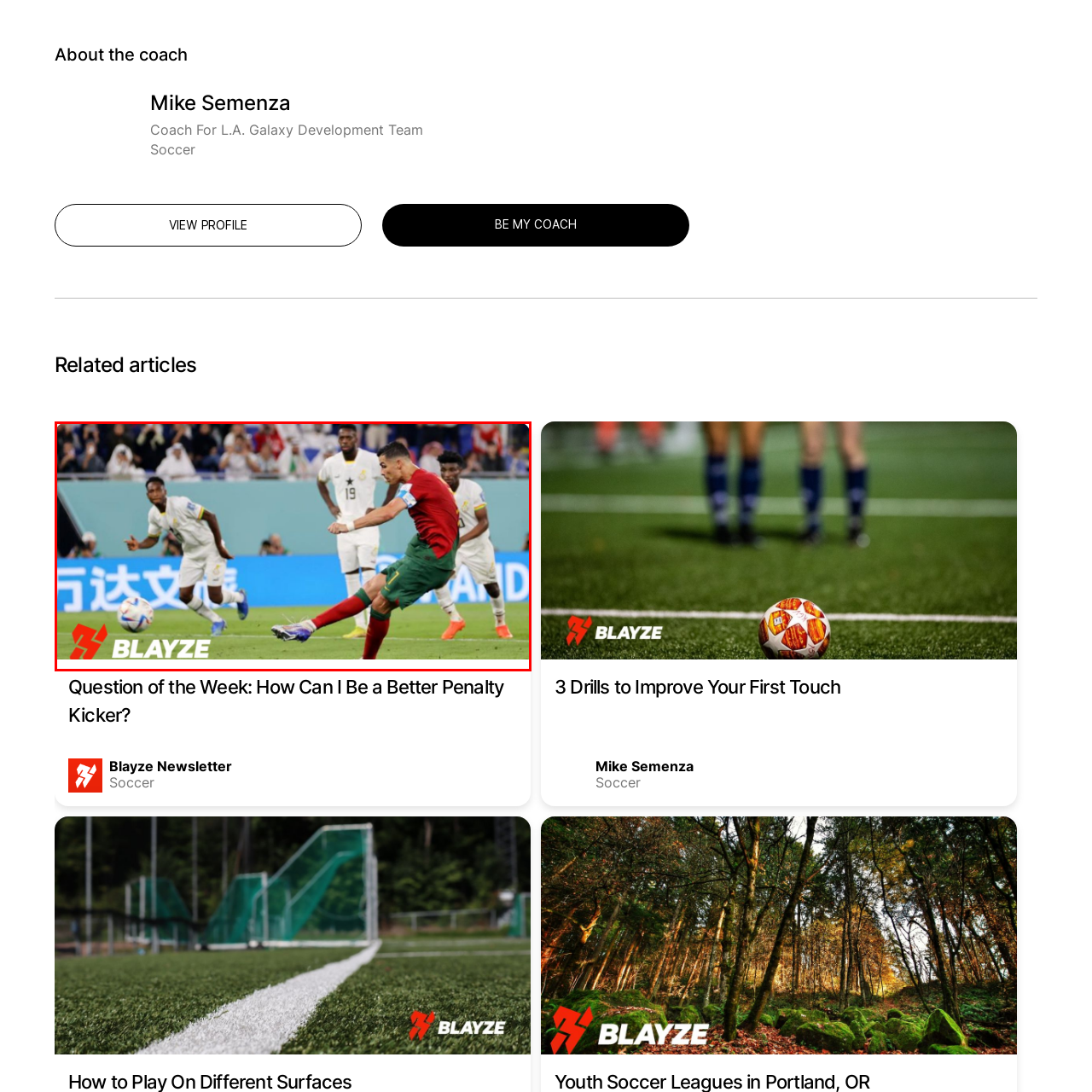Elaborate on the image contained within the red outline, providing as much detail as possible.

In a thrilling soccer match, a player in a red and green kit takes a penalty shot, skillfully striking the ball with precision. The player, focused and determined, shows intense concentration as teammates and opponents alike watch closely. In the background, two defenders from the opposing team, dressed in white and yellow, brace themselves as the crowd erupts with anticipation. This moment captures the excitement of the game, showcasing the drama of a crucial penalty kick in a high-stakes environment. The image is marked with the logo of Blayze, symbolizing the platform's connection to the sport and its community.